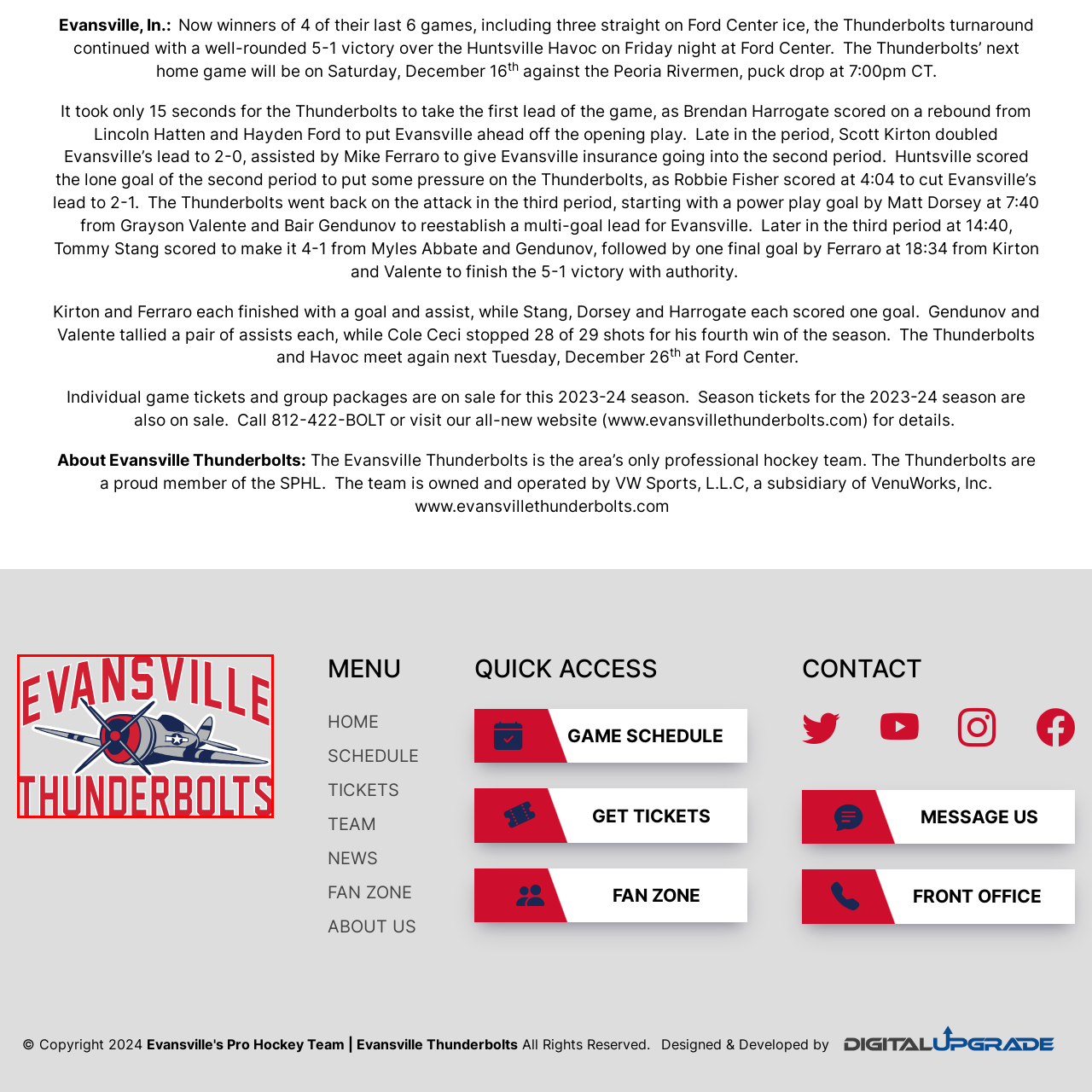Look at the image segment within the red box, What is the name of the league where the Evansville Thunderbolts compete? Give a brief response in one word or phrase.

Southern Professional Hockey League (SPHL)